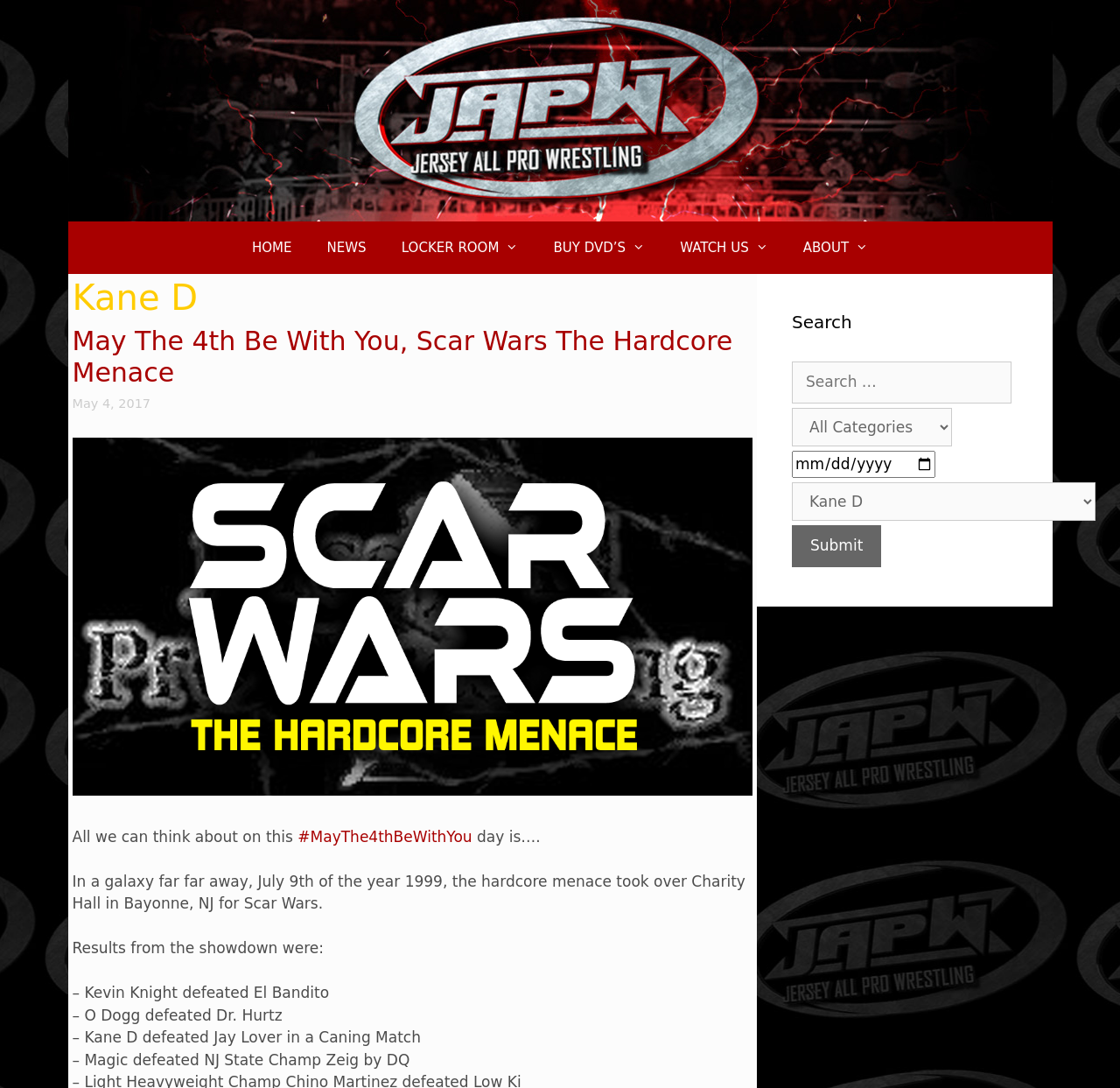Please find the bounding box coordinates of the section that needs to be clicked to achieve this instruction: "Click the Submit button".

[0.707, 0.483, 0.787, 0.521]